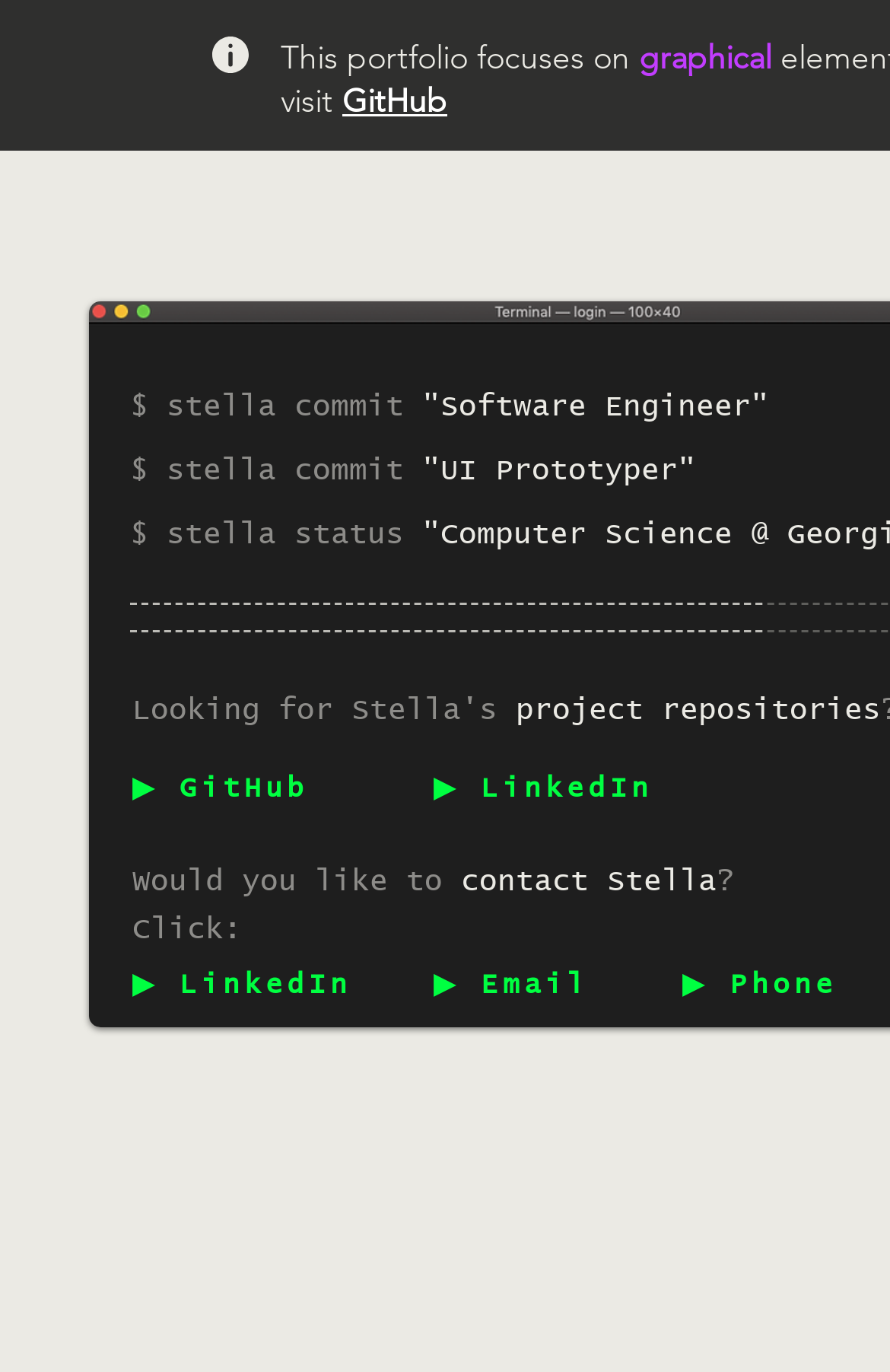What is the position of the 'GitHub' link relative to the 'Info' button?
Provide a detailed and extensive answer to the question.

The 'GitHub' link has a y1 coordinate of 0.058, which is greater than the y1 coordinate of the 'Info' button, which is 0.018, indicating that the 'GitHub' link is below the 'Info' button.